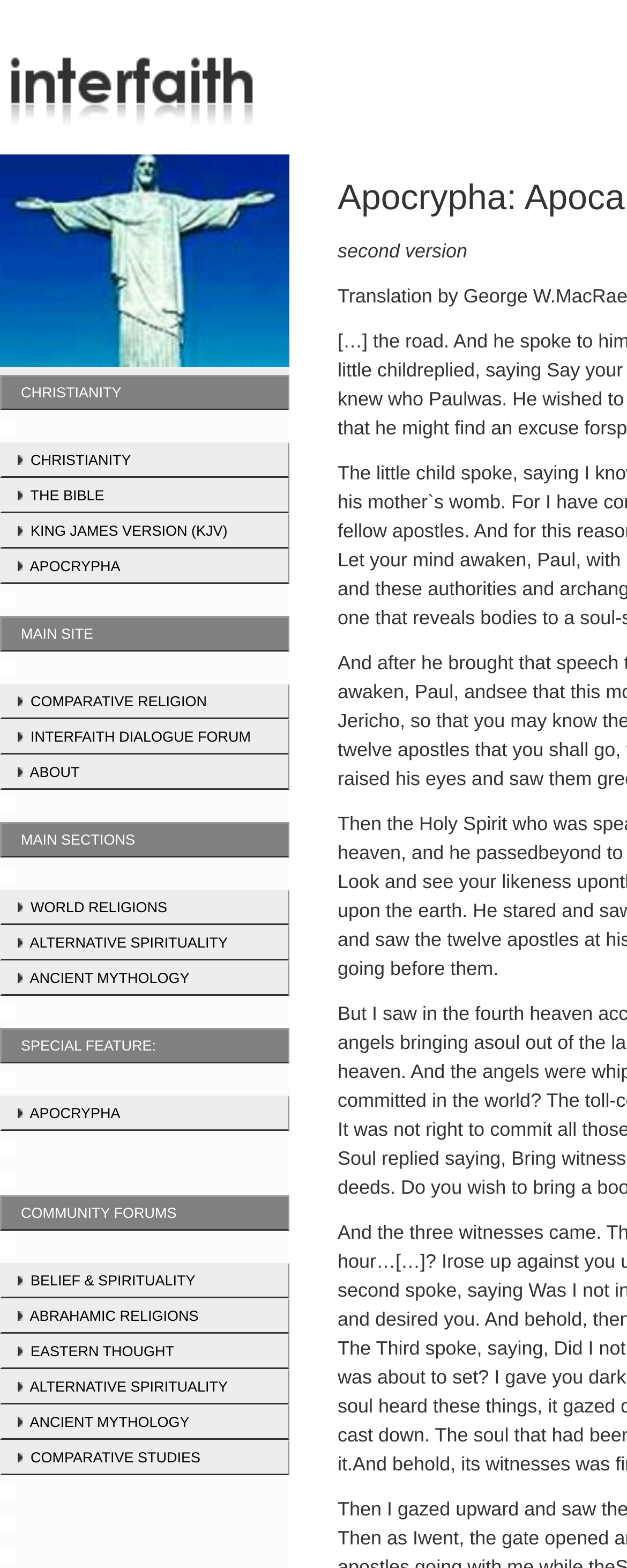Identify the bounding box coordinates of the area you need to click to perform the following instruction: "go to the Interfaith dialogue forum".

[0.0, 0.459, 0.462, 0.481]